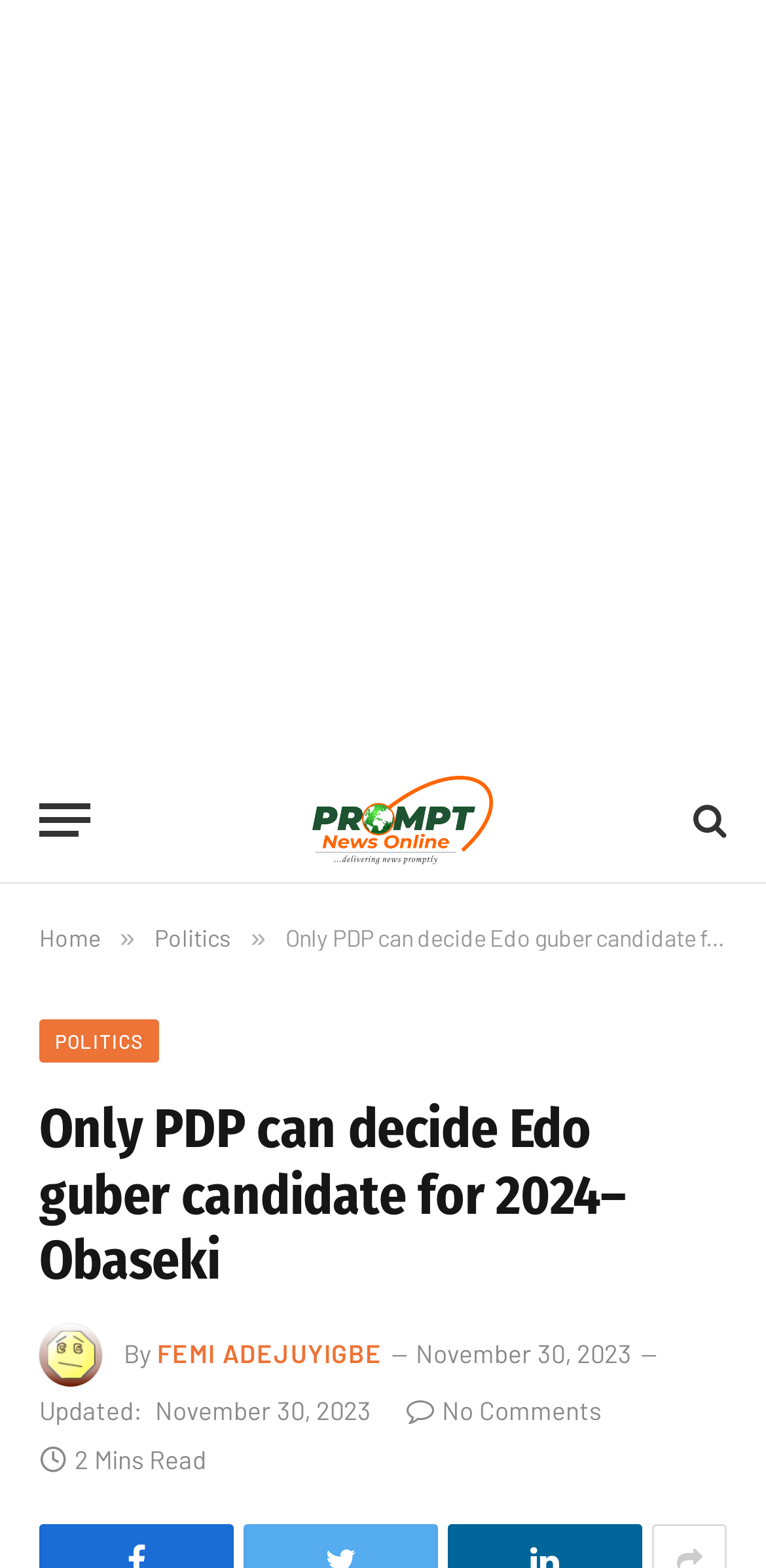Who is the author of the article?
Based on the image, give a concise answer in the form of a single word or short phrase.

FEMI ADEJUYIGBE